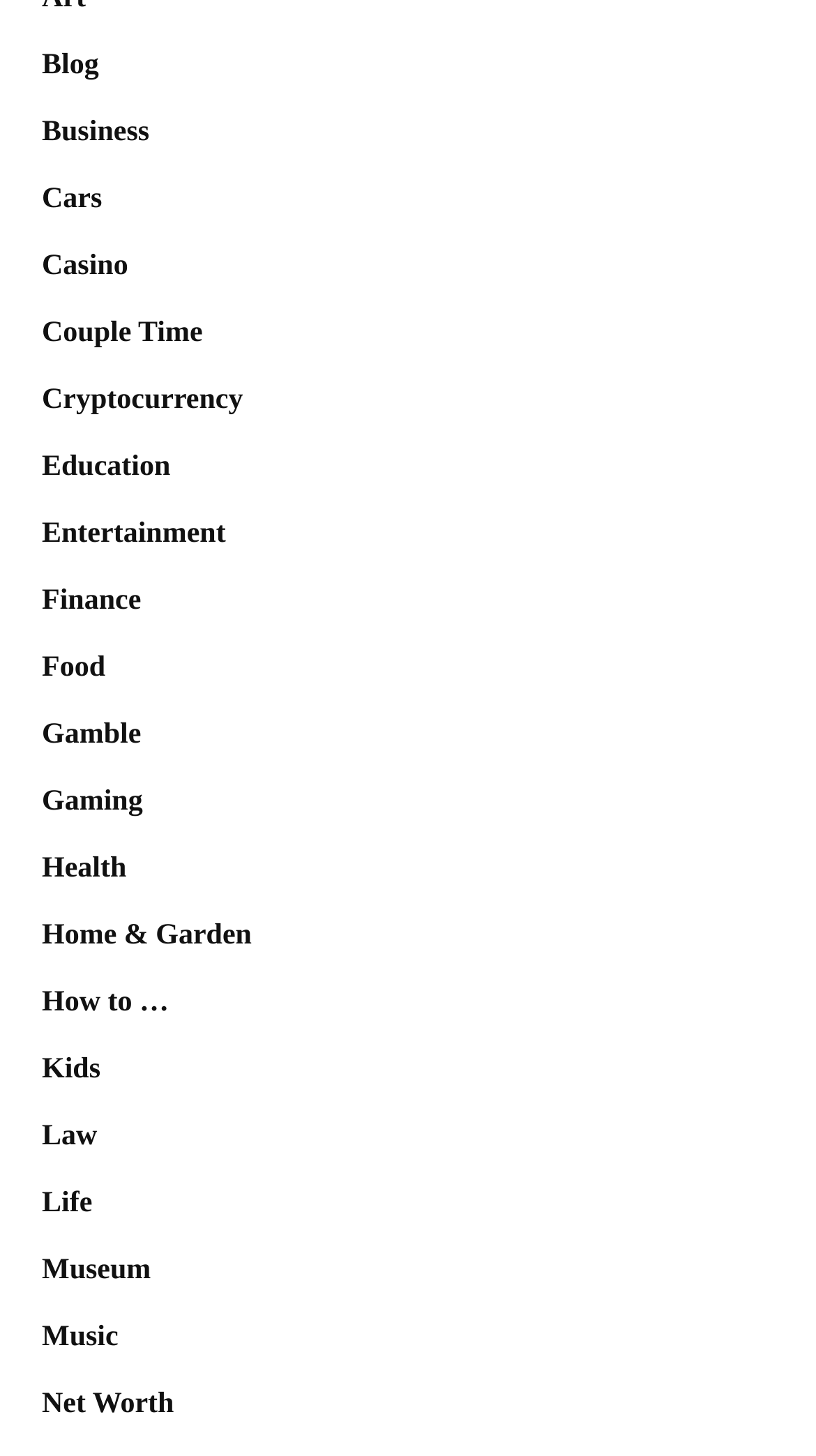Find the bounding box coordinates of the clickable area required to complete the following action: "Go to the TSA security programs website".

None